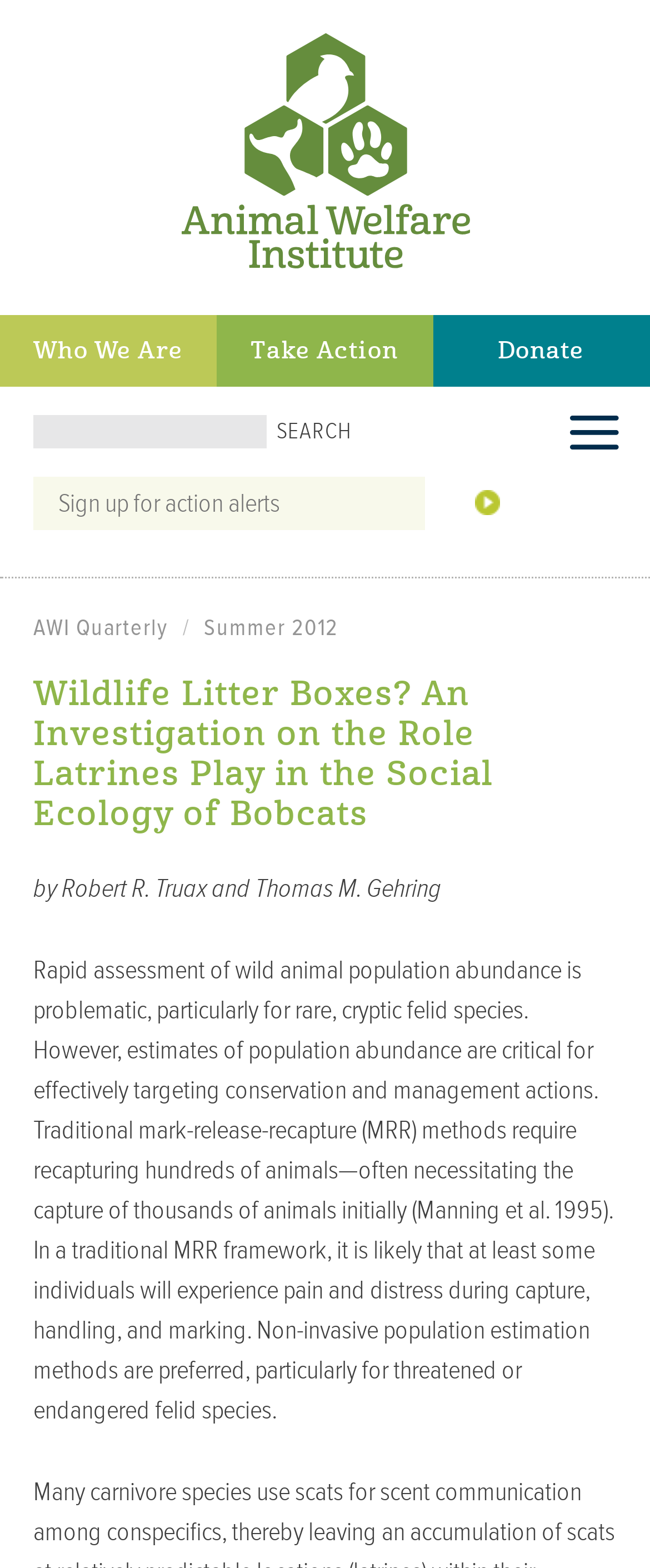Identify the bounding box of the HTML element described as: "Who We Are".

[0.0, 0.201, 0.333, 0.247]